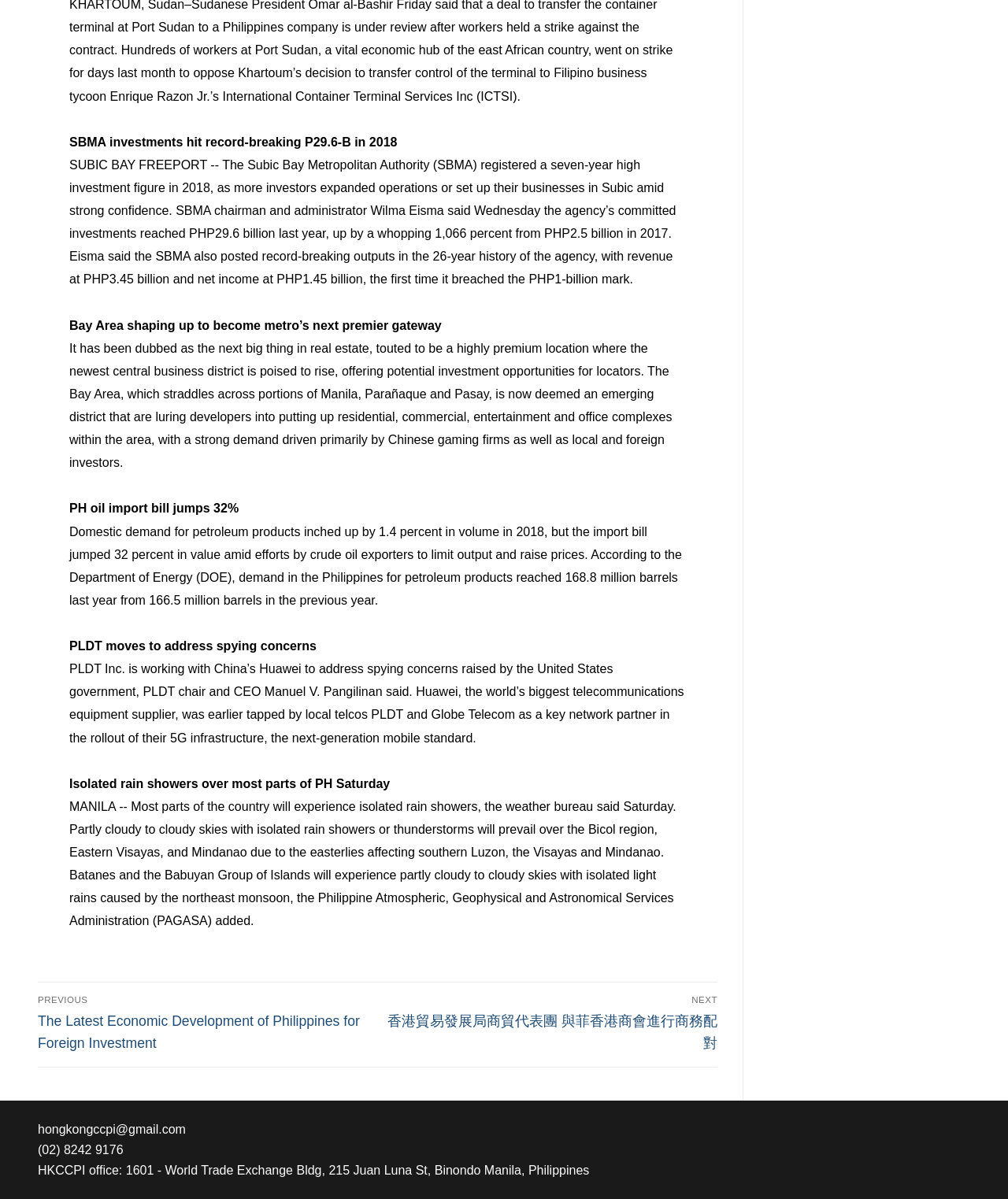What is the percentage increase in the Philippines' oil import bill?
Refer to the screenshot and respond with a concise word or phrase.

32%